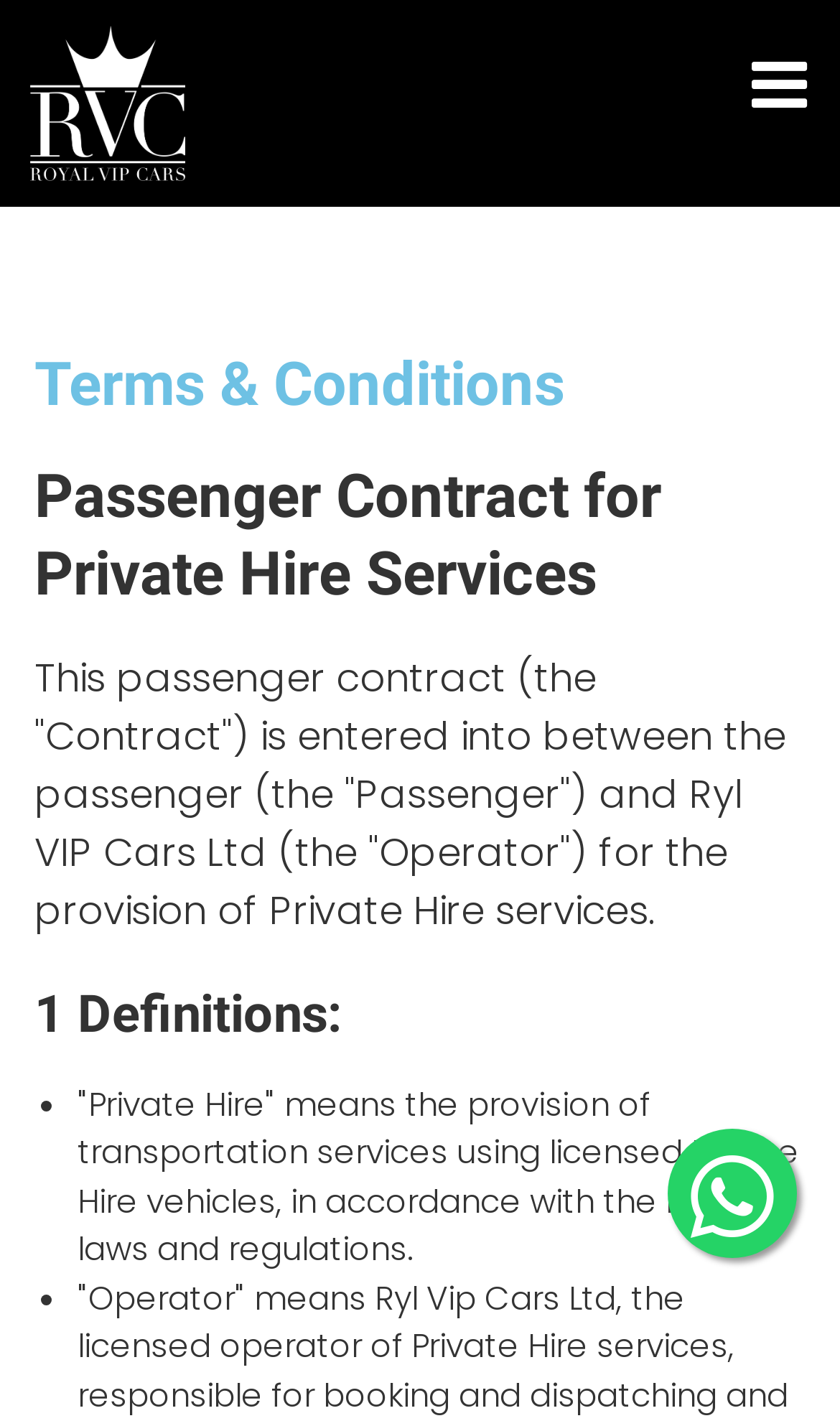Give a detailed overview of the webpage's appearance and contents.

The webpage is about the terms and conditions of Royal VIP Cars, a luxury car hire service. At the top left corner, there is a logo of Royal VIP Cars, accompanied by a heading with the company name. Below the logo, there is a static text that reads "Chauffeur Driven Luxury Car Hire". 

On the top right corner, there is a button with an icon, which when clicked, reveals a section with several headings and paragraphs. The first heading is "Terms & Conditions", followed by "Passenger Contract for Private Hire Services". Below these headings, there is a paragraph that explains the passenger contract between the passenger and Ryl VIP Cars Ltd for the provision of private hire services.

Further down, there is a heading "1 Definitions:", which is followed by a list of definitions. The first definition is marked with a bullet point and explains what "Private Hire" means in the context of the contract. The definition is a lengthy text that spans multiple lines. There is another bullet point below, but its corresponding definition is not visible in the current screenshot.

At the bottom right corner, there is another link with an icon, but its purpose is not clear from the current screenshot.